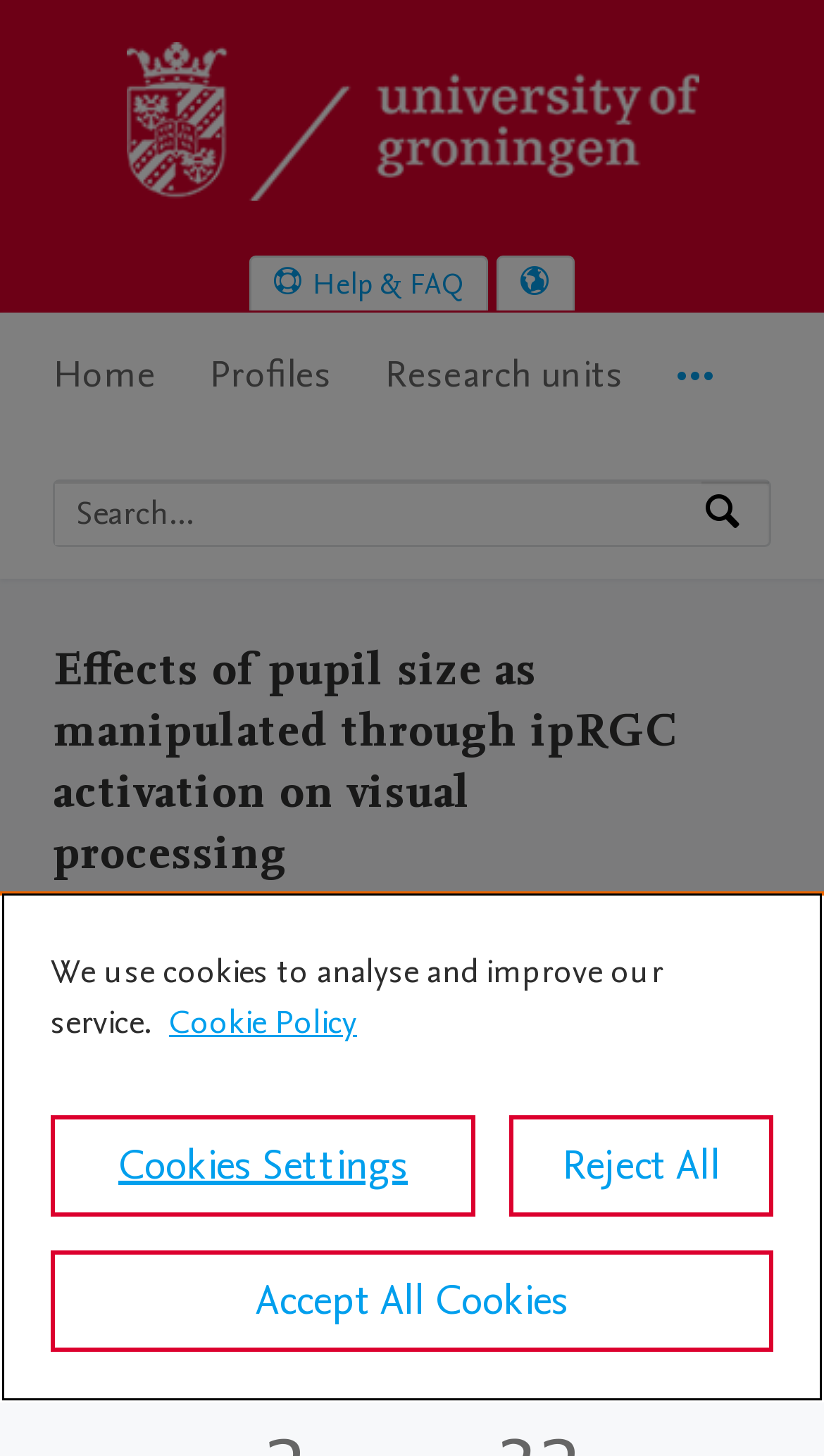Respond with a single word or phrase for the following question: 
What type of research output is this?

Article